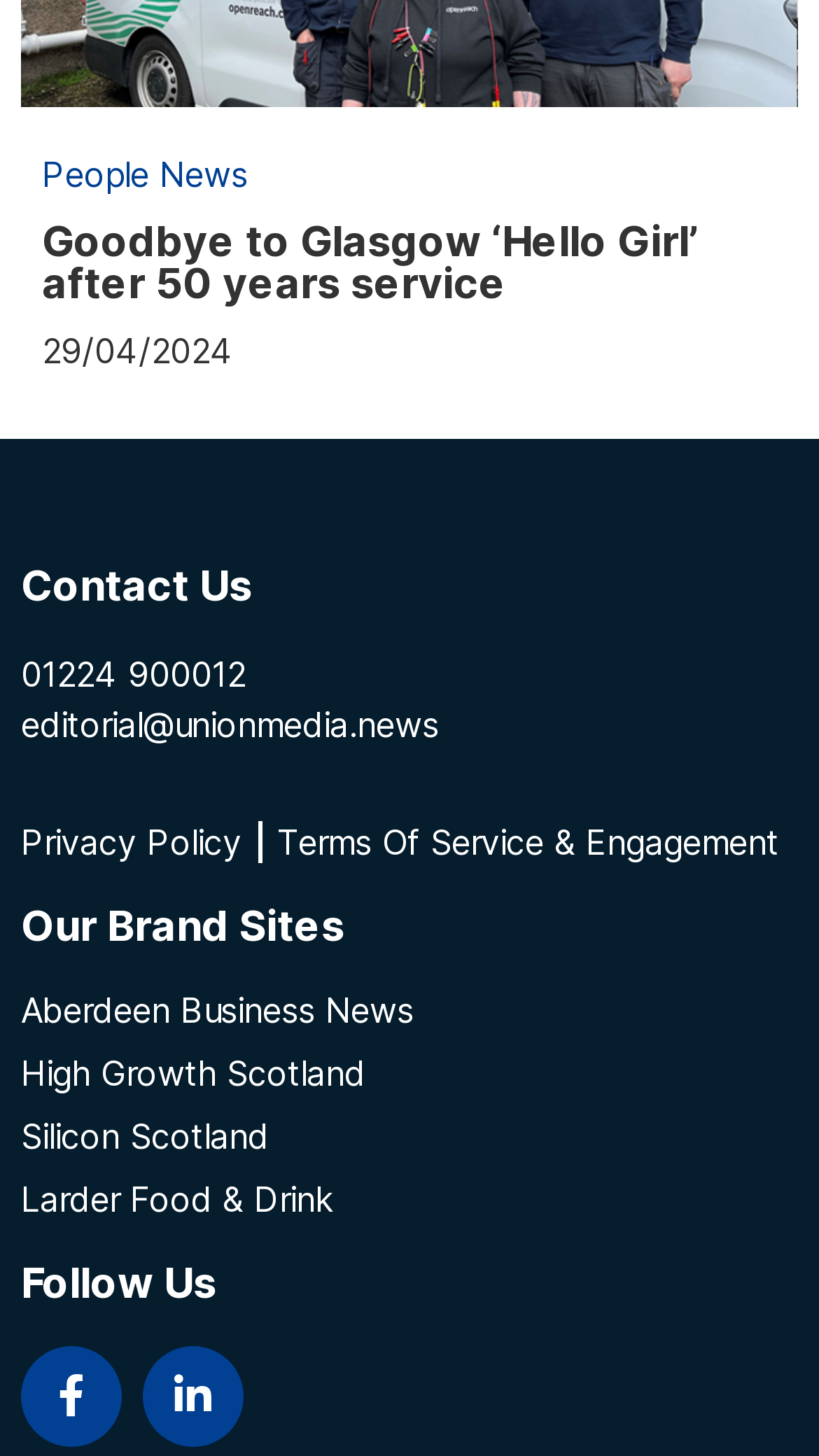Specify the bounding box coordinates of the element's region that should be clicked to achieve the following instruction: "Read about High Growth Scotland". The bounding box coordinates consist of four float numbers between 0 and 1, in the format [left, top, right, bottom].

[0.026, 0.723, 0.974, 0.752]